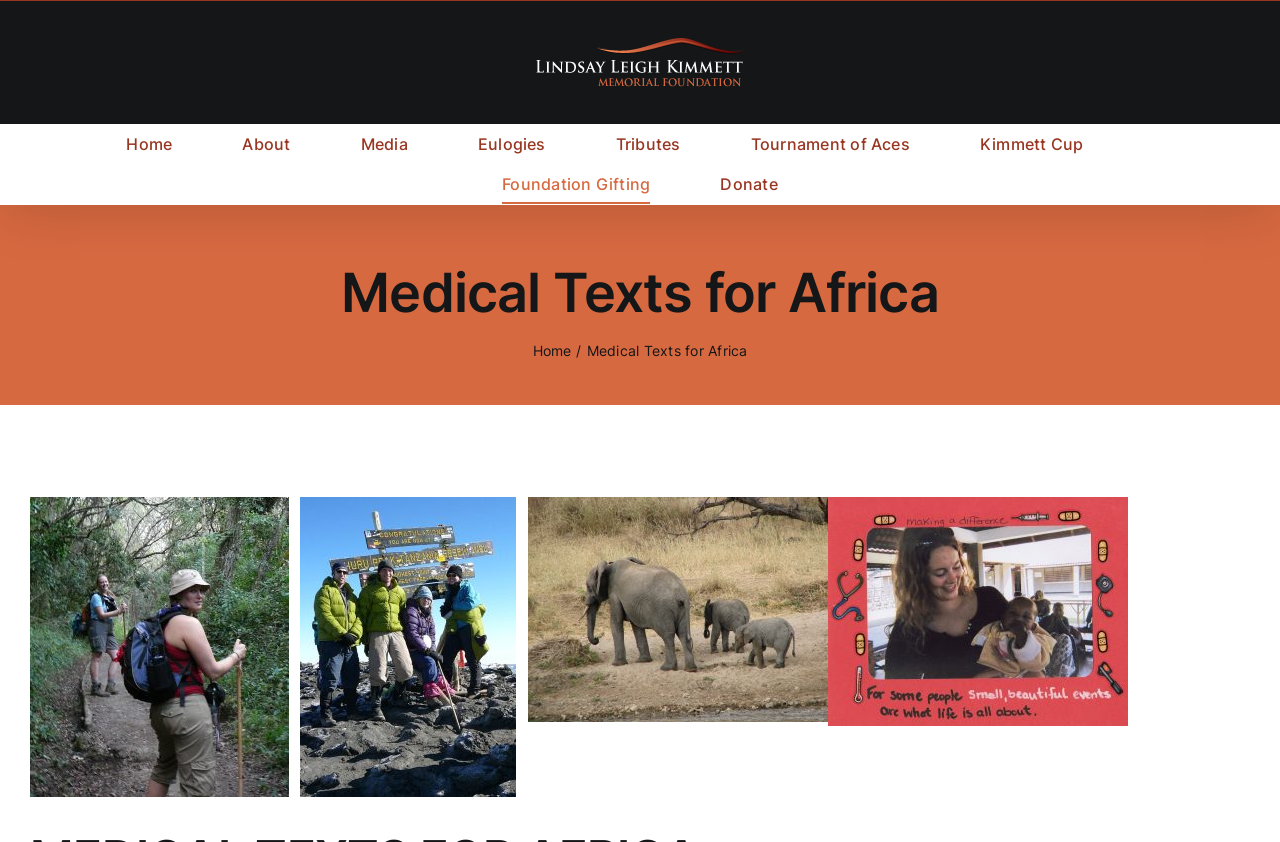Find the bounding box coordinates of the element to click in order to complete this instruction: "Read Medical Texts for Africa". The bounding box coordinates must be four float numbers between 0 and 1, denoted as [left, top, right, bottom].

[0.023, 0.293, 0.977, 0.403]